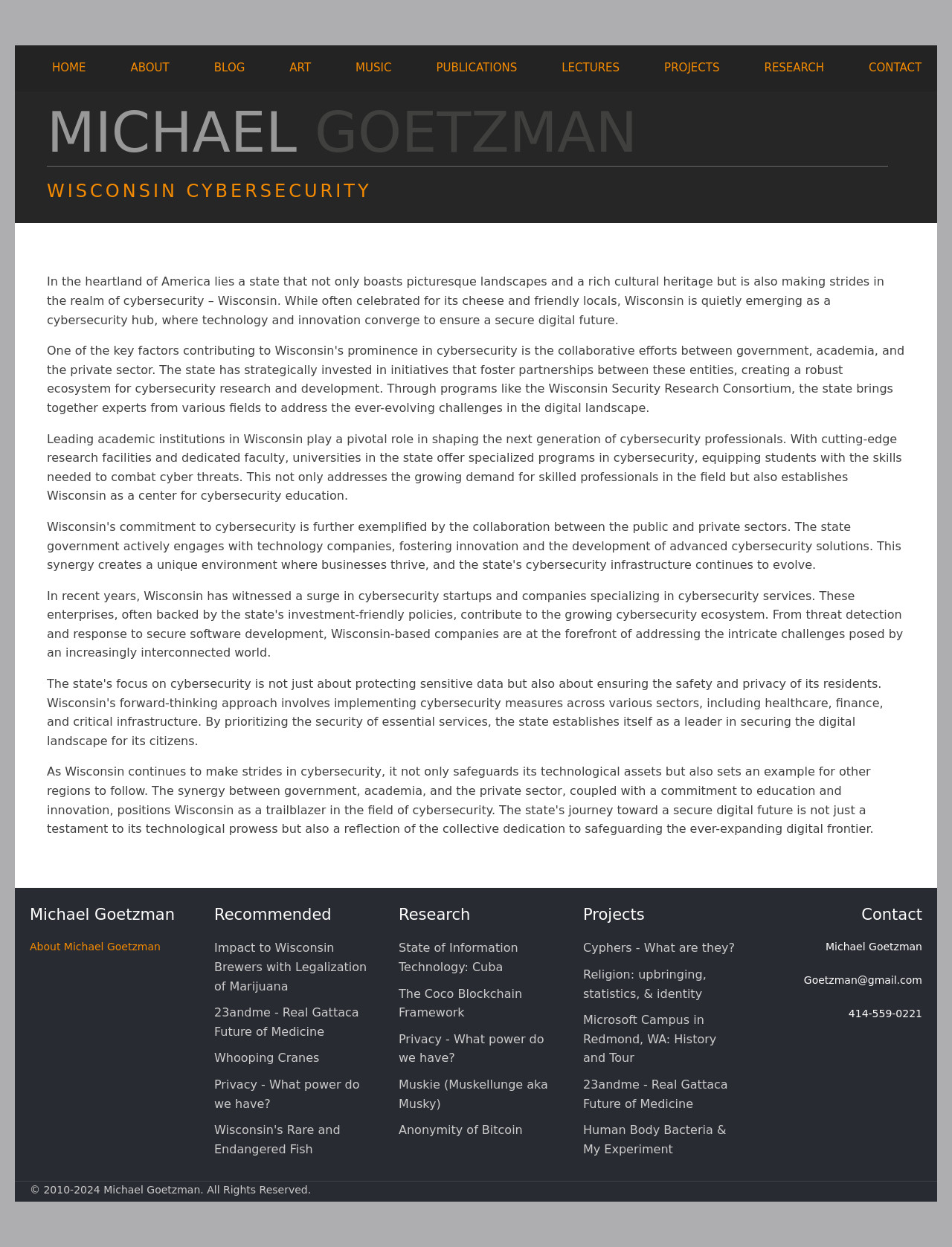Generate a comprehensive description of the webpage content.

The webpage is about Michael Goetzman, a cybersecurity expert, and his work in Wisconsin. At the top of the page, there is a navigation menu with links to different sections, including HOME, ABOUT, BLOG, ART, MUSIC, PUBLICATIONS, LECTURES, PROJECTS, and CONTACT. 

Below the navigation menu, there are two headings: "MICHAEL GOETZMAN" and "WISCONSIN CYBERSECURITY". 

The main content of the page is divided into three sections. The first section describes Wisconsin's emergence as a cybersecurity hub, highlighting the state's academic institutions and their role in shaping the next generation of cybersecurity professionals. 

The second section is a list of recommended articles, including "Impact to Wisconsin Brewers with Legalization of Marijuana", "23andme - Real Gattaca Future of Medicine", and "Wisconsin's Rare and Endangered Fish". 

The third section is divided into three sub-sections: Research, Projects, and Contact. The Research section lists several articles, including "State of Information Technology: Cuba", "The Coco Blockchain Framework", and "Anonymity of Bitcoin". The Projects section lists articles such as "Cyphers - What are they?", "Religion: upbringing, statistics, & identity", and "Microsoft Campus in Redmond, WA: History and Tour". 

At the bottom of the page, there is a contact section with Michael Goetzman's name, email address, and phone number. The page also includes a copyright notice at the very bottom.